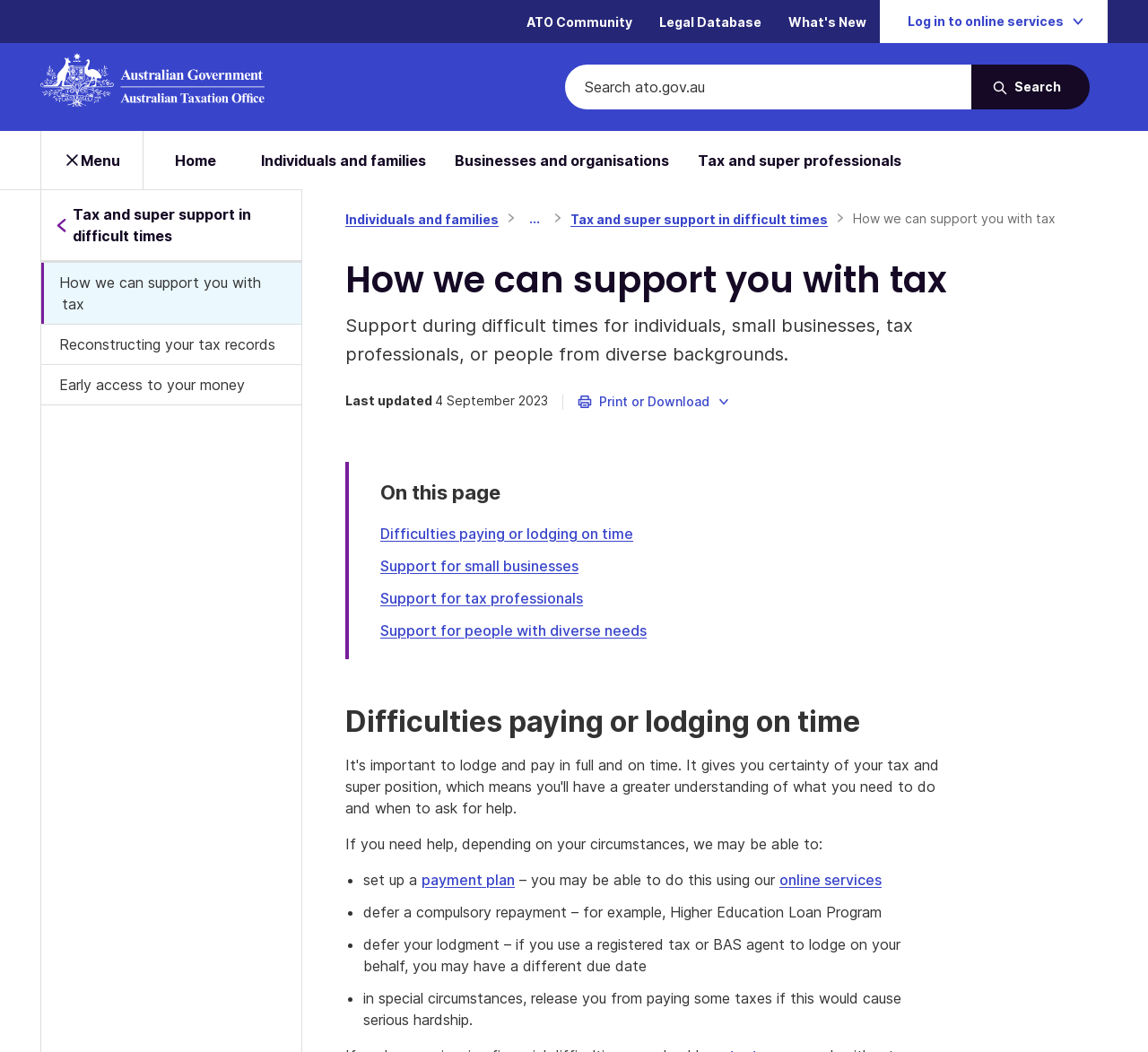Please determine the bounding box coordinates of the clickable area required to carry out the following instruction: "Log in to online services". The coordinates must be four float numbers between 0 and 1, represented as [left, top, right, bottom].

[0.766, 0.0, 0.965, 0.041]